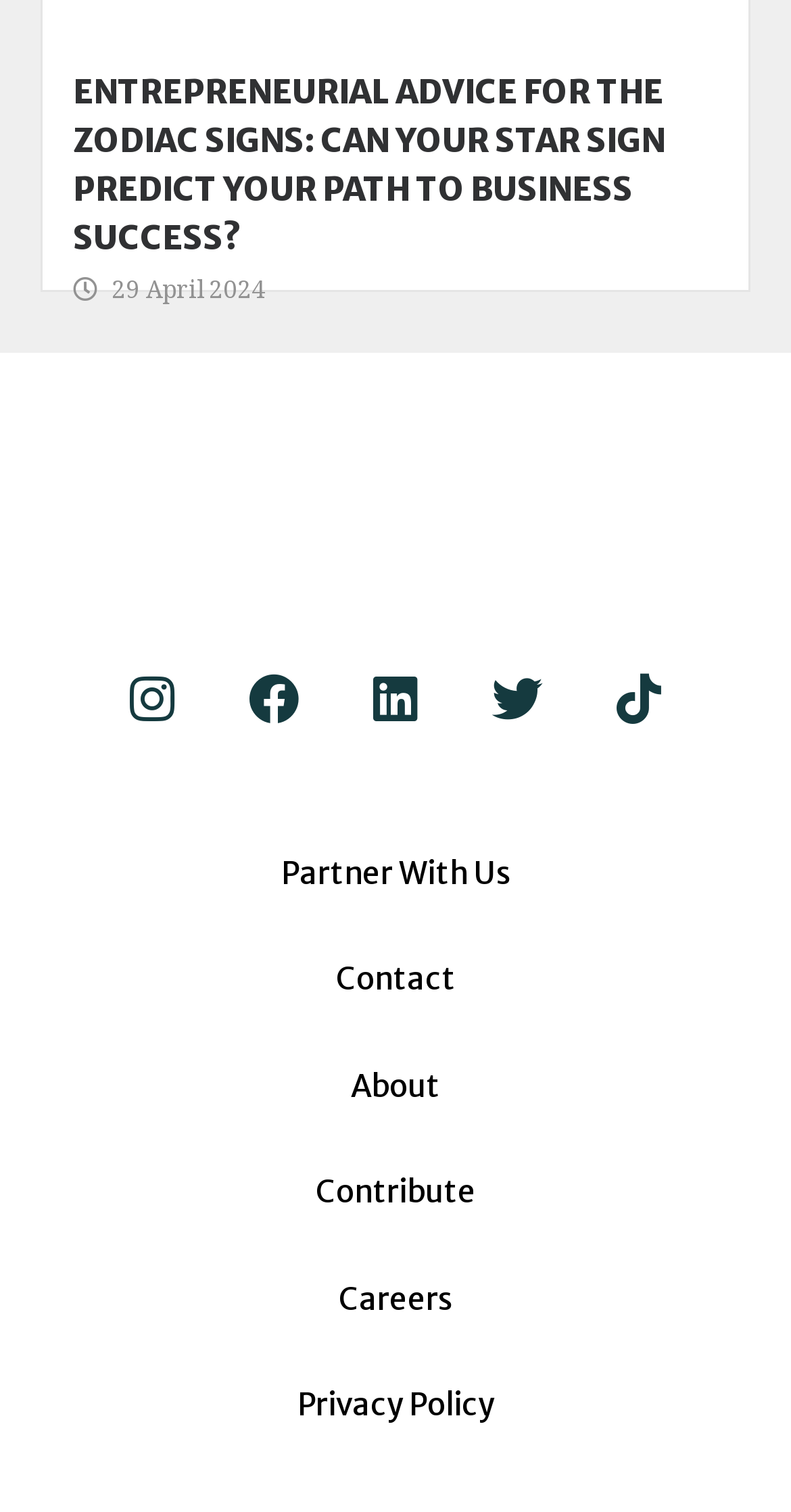How many social media links are there?
Using the image as a reference, give a one-word or short phrase answer.

5